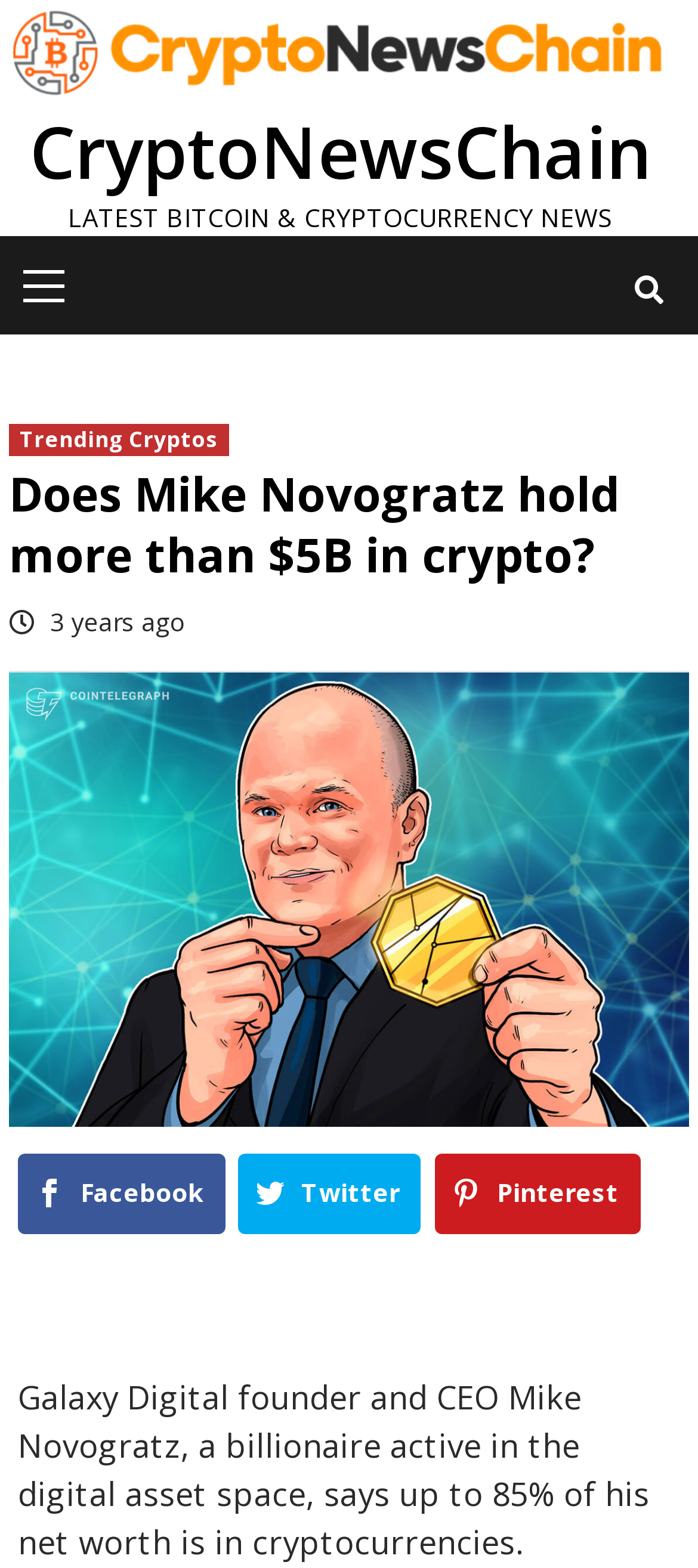Identify the main heading of the webpage and provide its text content.

Does Mike Novogratz hold more than $5B in crypto?